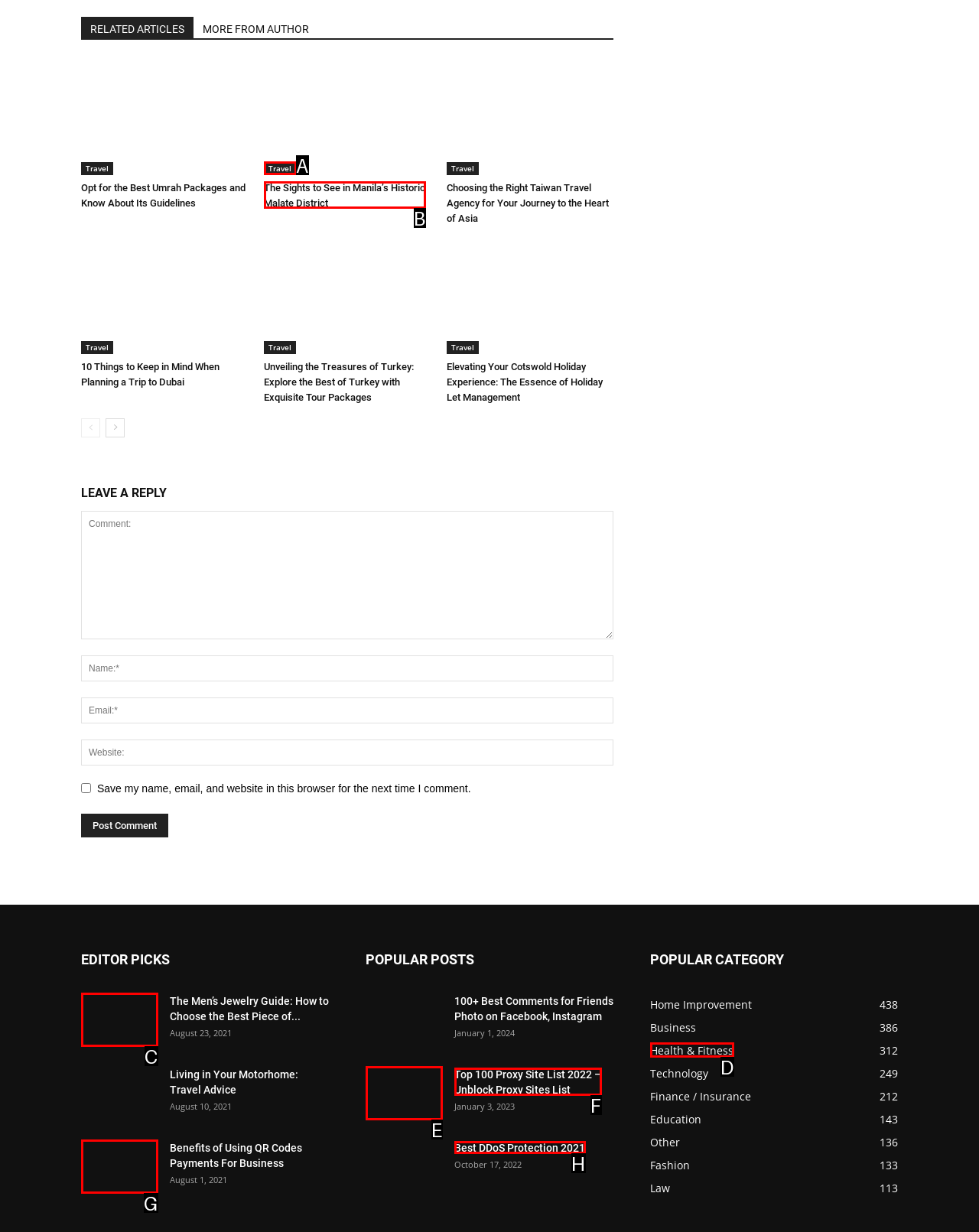Determine which option matches the element description: Best DDoS Protection 2021
Answer using the letter of the correct option.

H